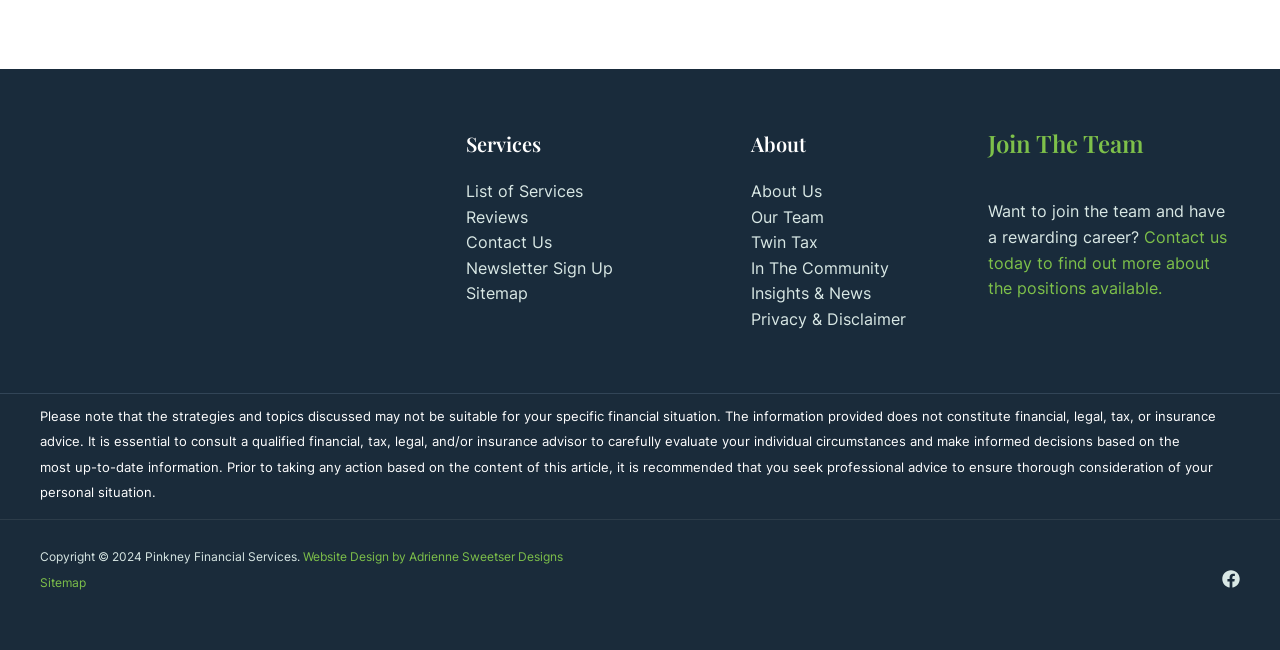Locate the bounding box coordinates of the UI element described by: "About Us". Provide the coordinates as four float numbers between 0 and 1, formatted as [left, top, right, bottom].

[0.587, 0.279, 0.642, 0.309]